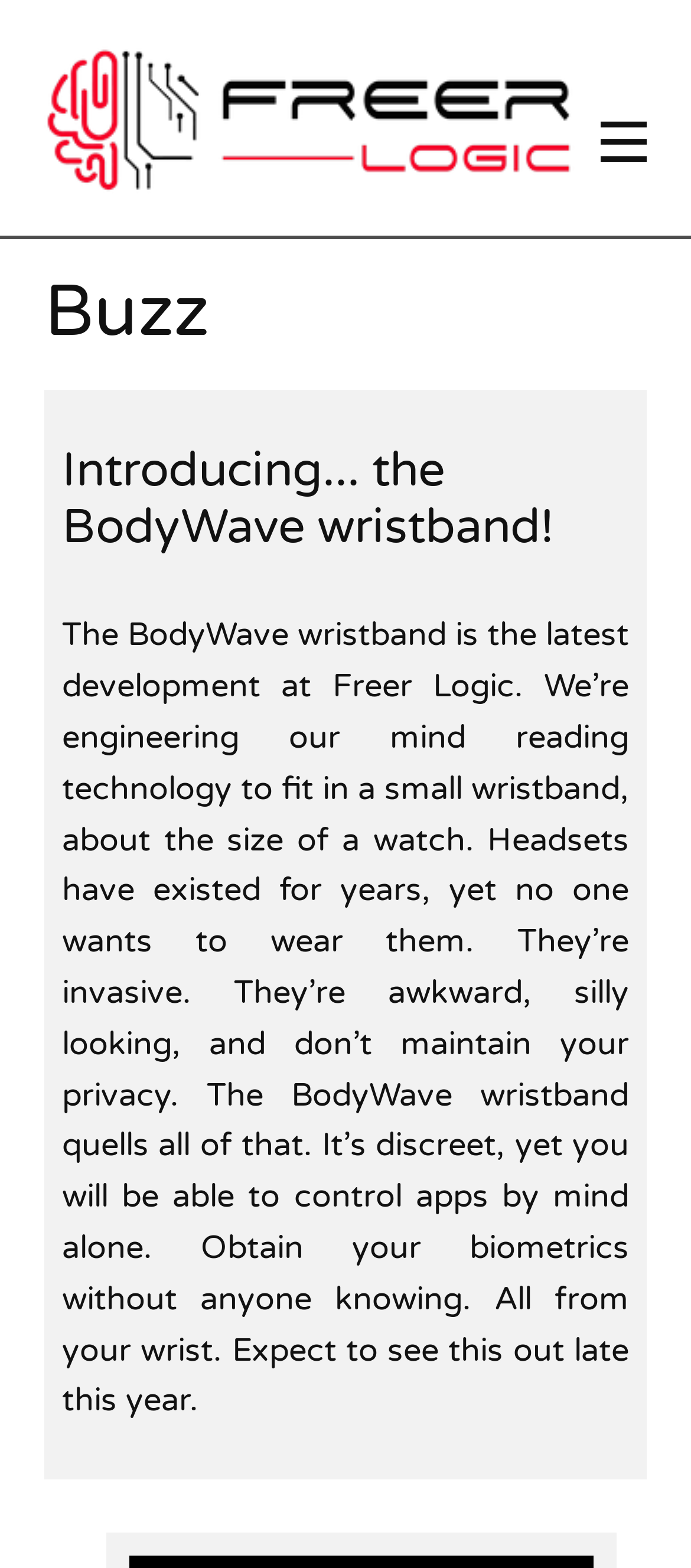Analyze the image and deliver a detailed answer to the question: What is the advantage of the BodyWave wristband over headsets?

The question asks for the advantage of the BodyWave wristband over headsets, which can be found in the StaticText element with the description '...They’re invasive. They’re awkward, silly looking, and don’t maintain your privacy. The BodyWave wristband quells all of that...'. The text implies that the wristband is discreet, which is an advantage over headsets.